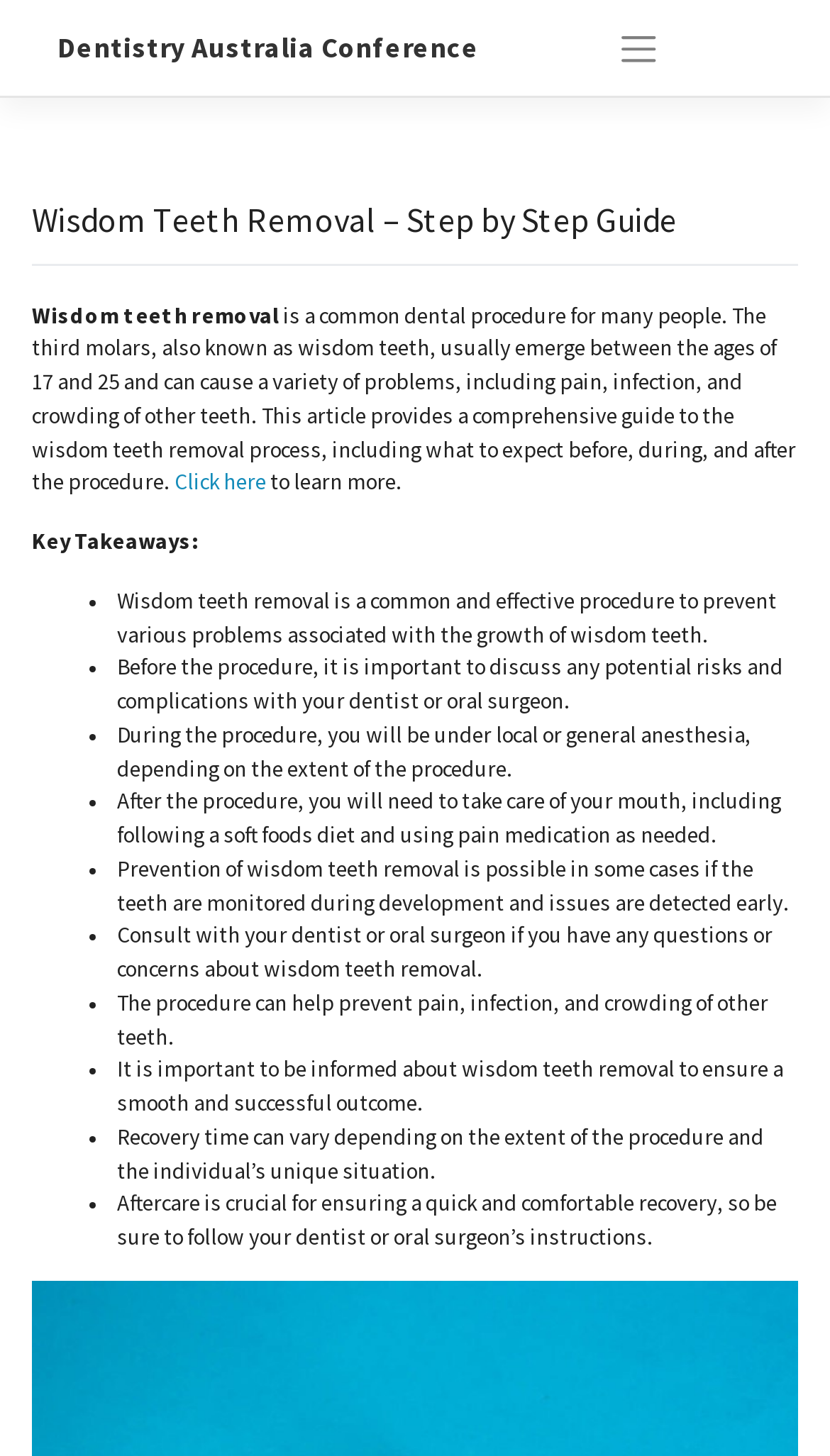How many key takeaways are mentioned?
Using the information from the image, answer the question thoroughly.

The webpage lists 9 key takeaways about wisdom teeth removal, including the importance of discussing potential risks and complications with a dentist or oral surgeon, the need for aftercare, and the possibility of preventing wisdom teeth removal in some cases.